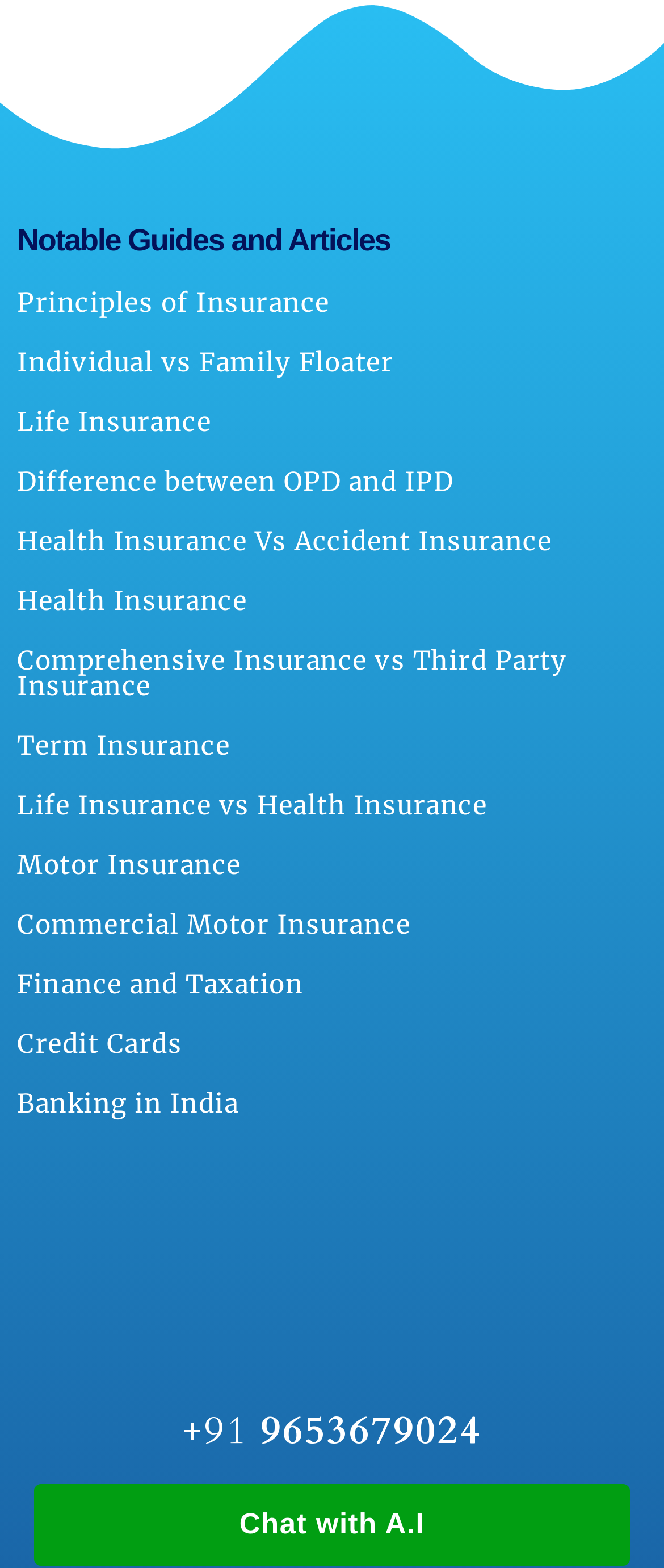How many links are there on the webpage?
Please ensure your answer to the question is detailed and covers all necessary aspects.

By counting the number of links on the webpage, I can see that there are 15 links in total, each corresponding to a different article or topic.